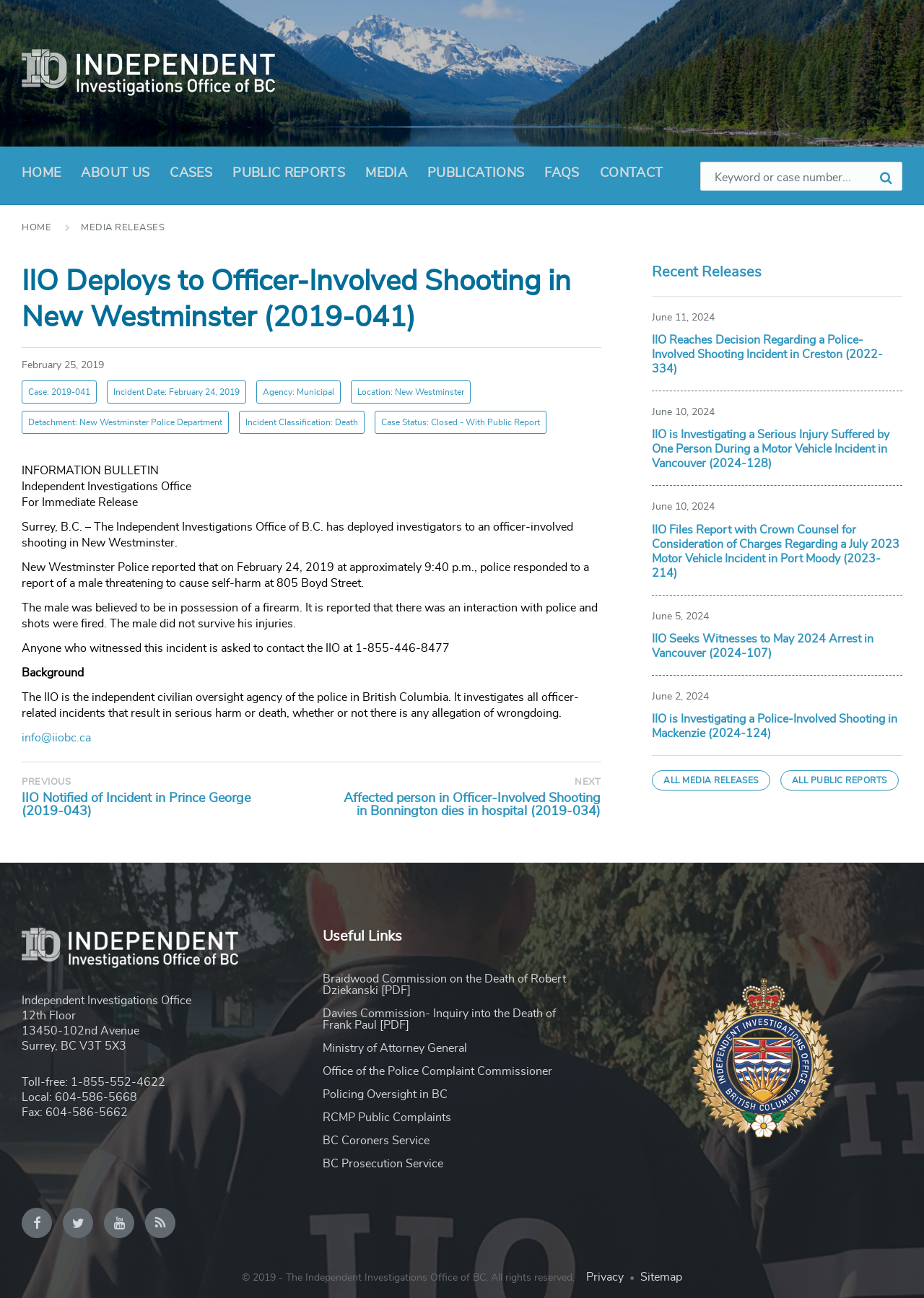Please provide a brief answer to the question using only one word or phrase: 
What is the location of the officer-involved shooting?

New Westminster